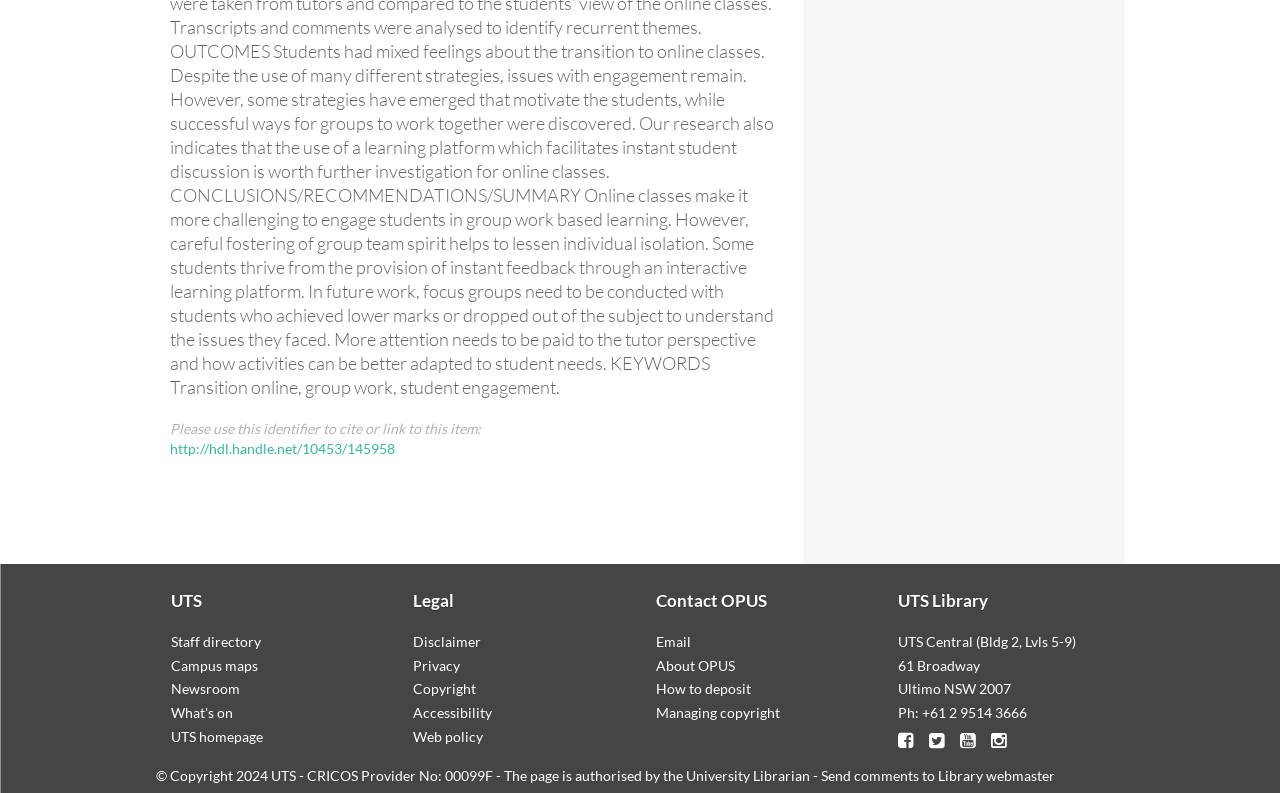Specify the bounding box coordinates of the area to click in order to execute this command: 'View staff directory'. The coordinates should consist of four float numbers ranging from 0 to 1, and should be formatted as [left, top, right, bottom].

[0.133, 0.798, 0.204, 0.819]